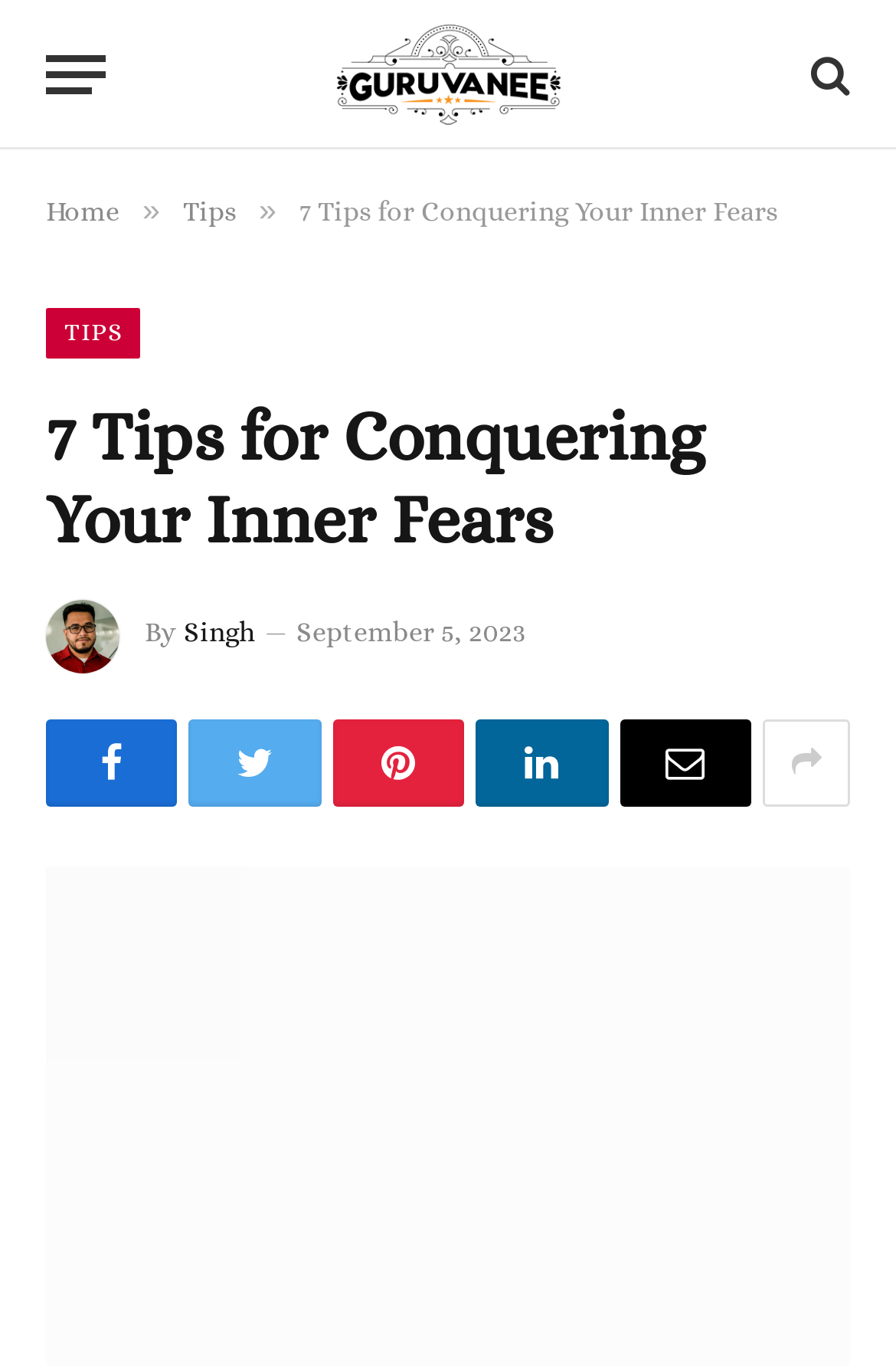Can you give a comprehensive explanation to the question given the content of the image?
Who is the author of the article?

The author of the article can be found below the heading, where it is written as 'By Singh'.